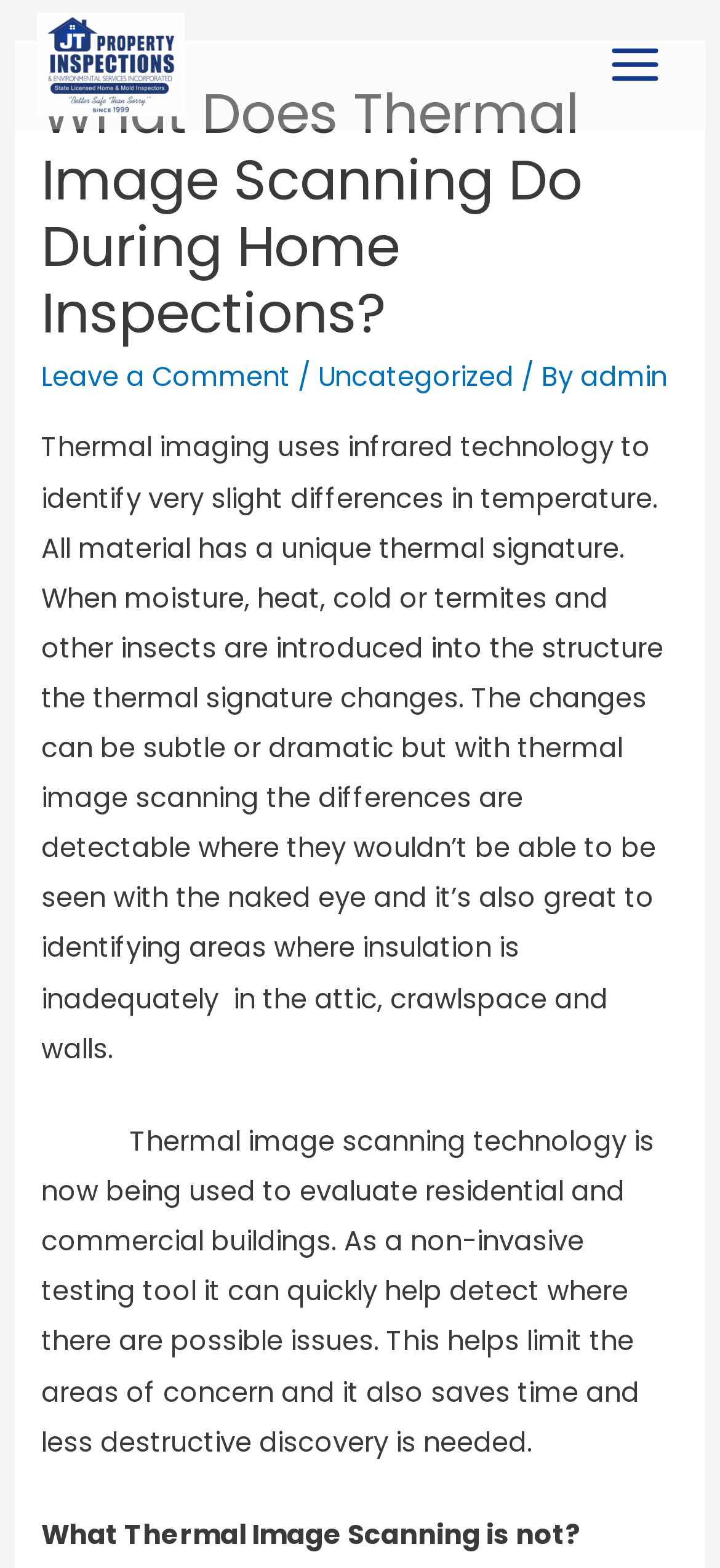Bounding box coordinates are to be given in the format (top-left x, top-left y, bottom-right x, bottom-right y). All values must be floating point numbers between 0 and 1. Provide the bounding box coordinate for the UI element described as: Main Menu

[0.816, 0.011, 0.949, 0.072]